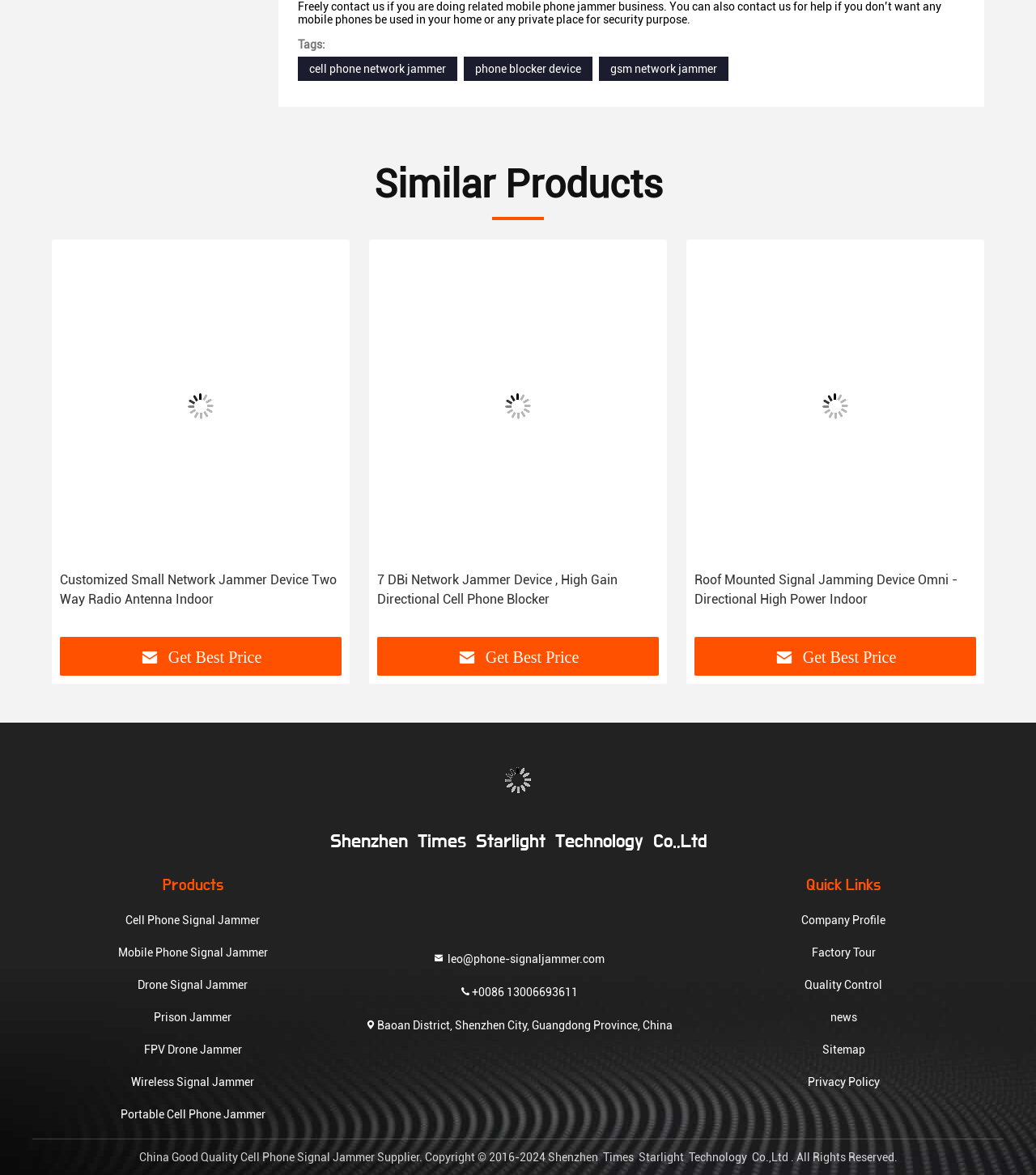Please identify the bounding box coordinates of the element's region that should be clicked to execute the following instruction: "Learn about Cell Phone Signal Jammer". The bounding box coordinates must be four float numbers between 0 and 1, i.e., [left, top, right, bottom].

[0.121, 0.776, 0.251, 0.804]